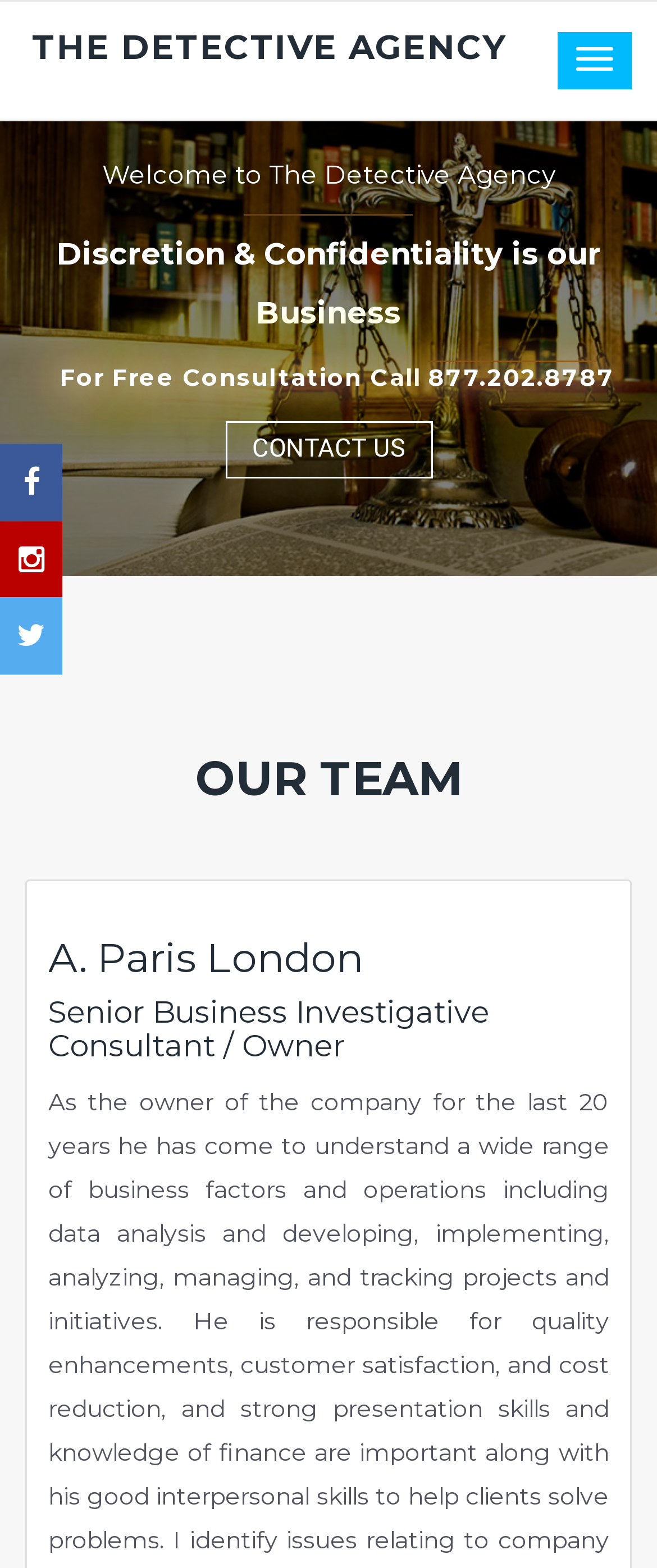Please determine the bounding box coordinates for the element with the description: "The Detective Agency".

[0.0, 0.012, 0.077, 0.066]